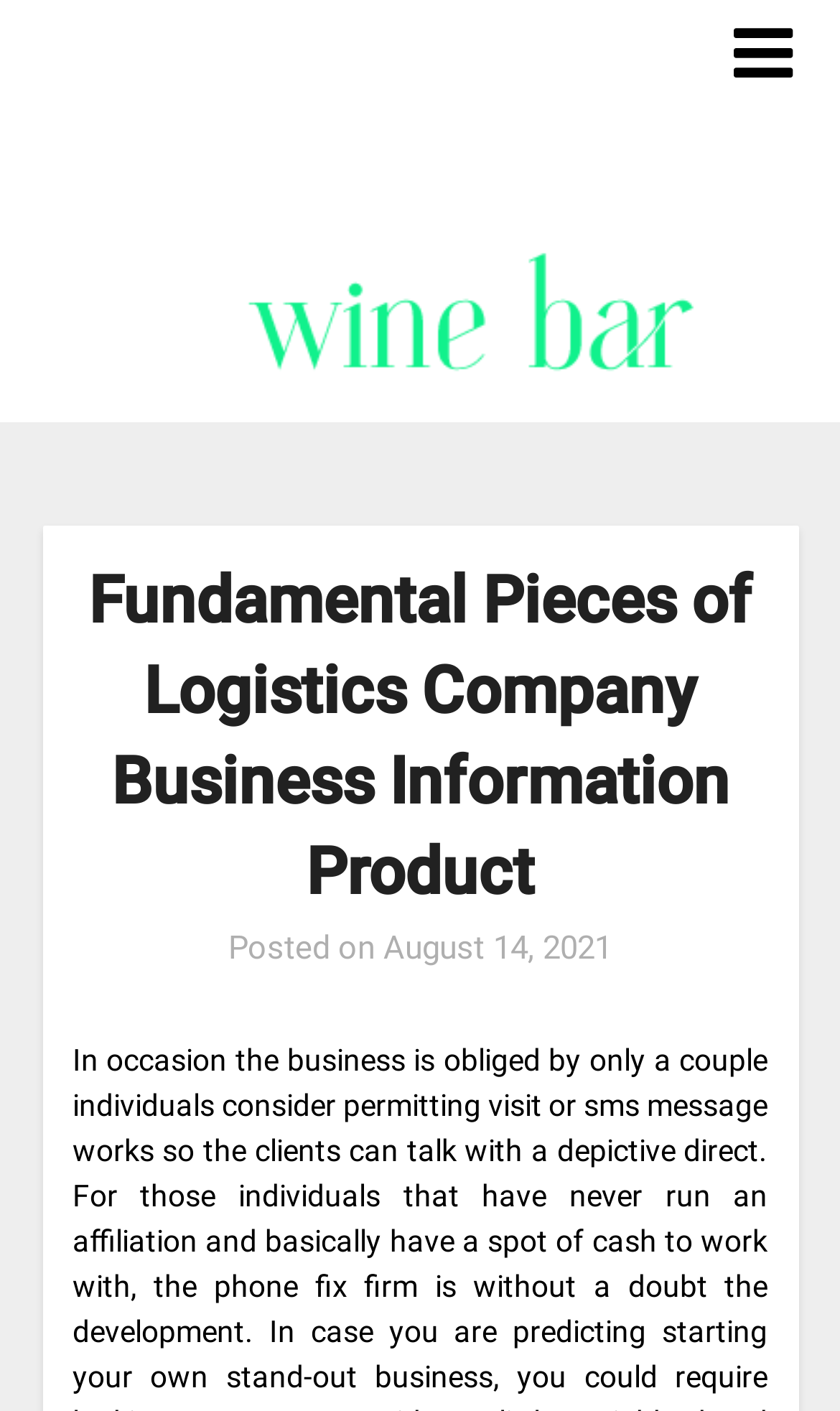Identify the title of the webpage and provide its text content.

Fundamental Pieces of Logistics Company Business Information Product